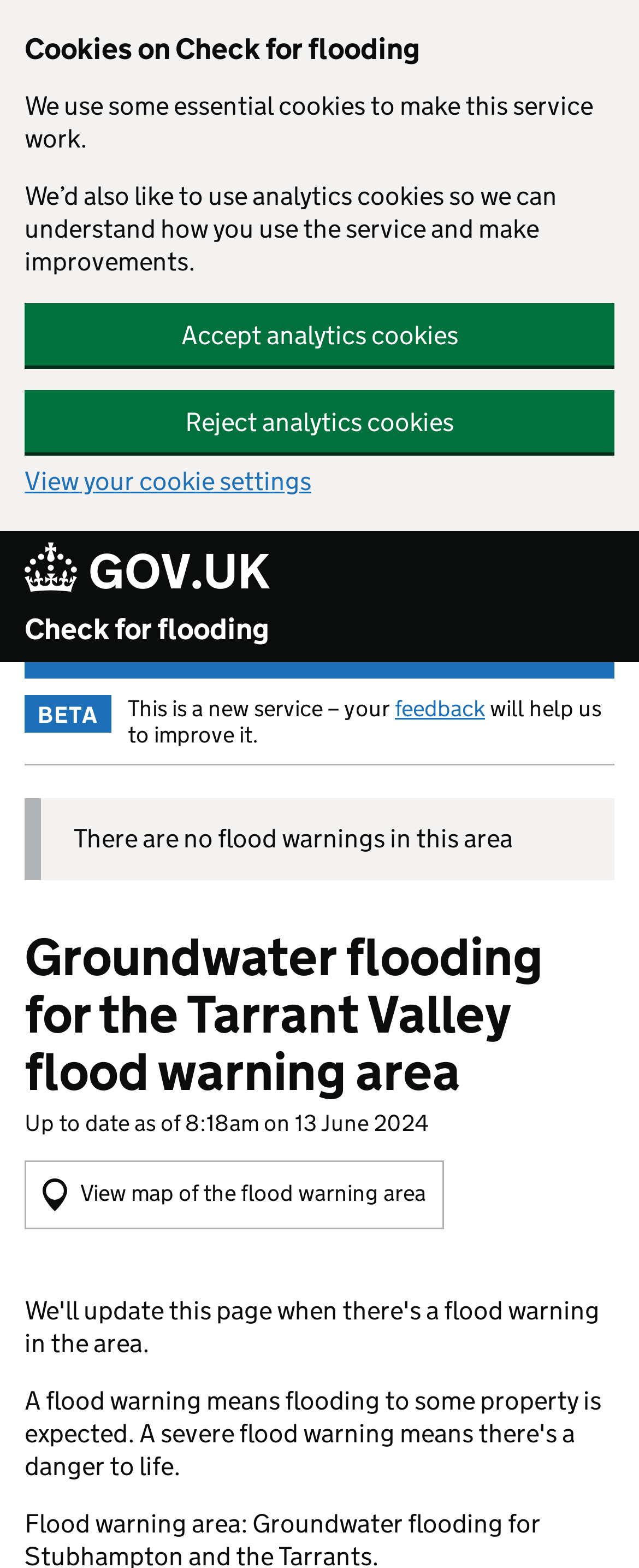Identify the bounding box coordinates of the area you need to click to perform the following instruction: "Follow Mike on Facebook".

None